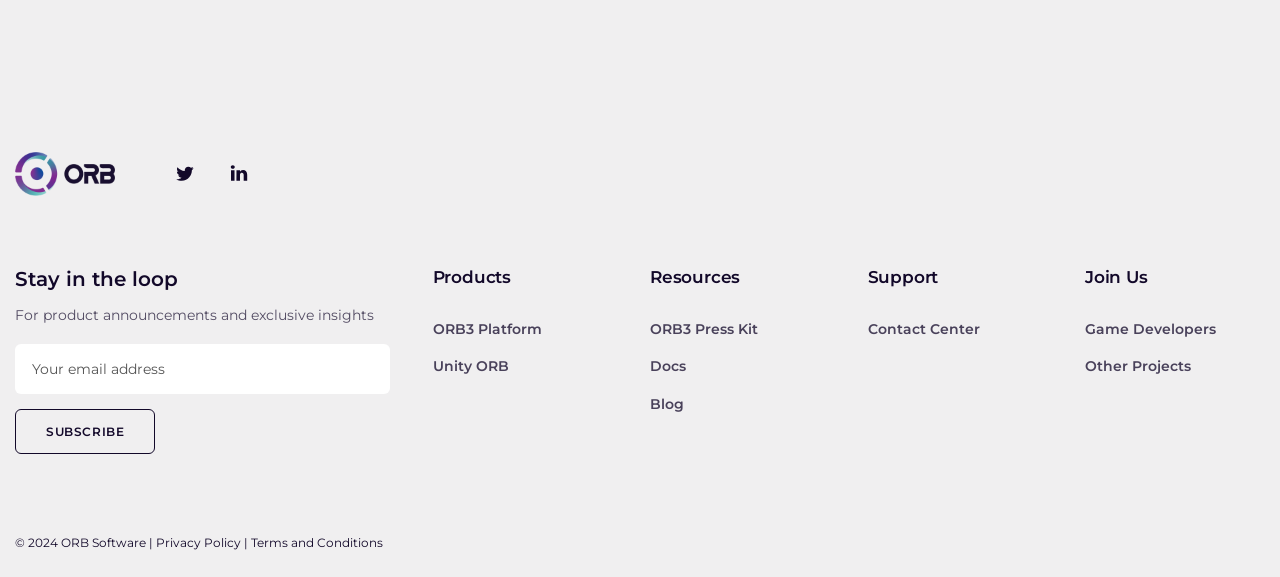With reference to the screenshot, provide a detailed response to the question below:
What is the copyright year of the website?

The copyright information is located at the bottom of the webpage and states '© 2024 ORB Software', indicating that the website's copyright year is 2024.